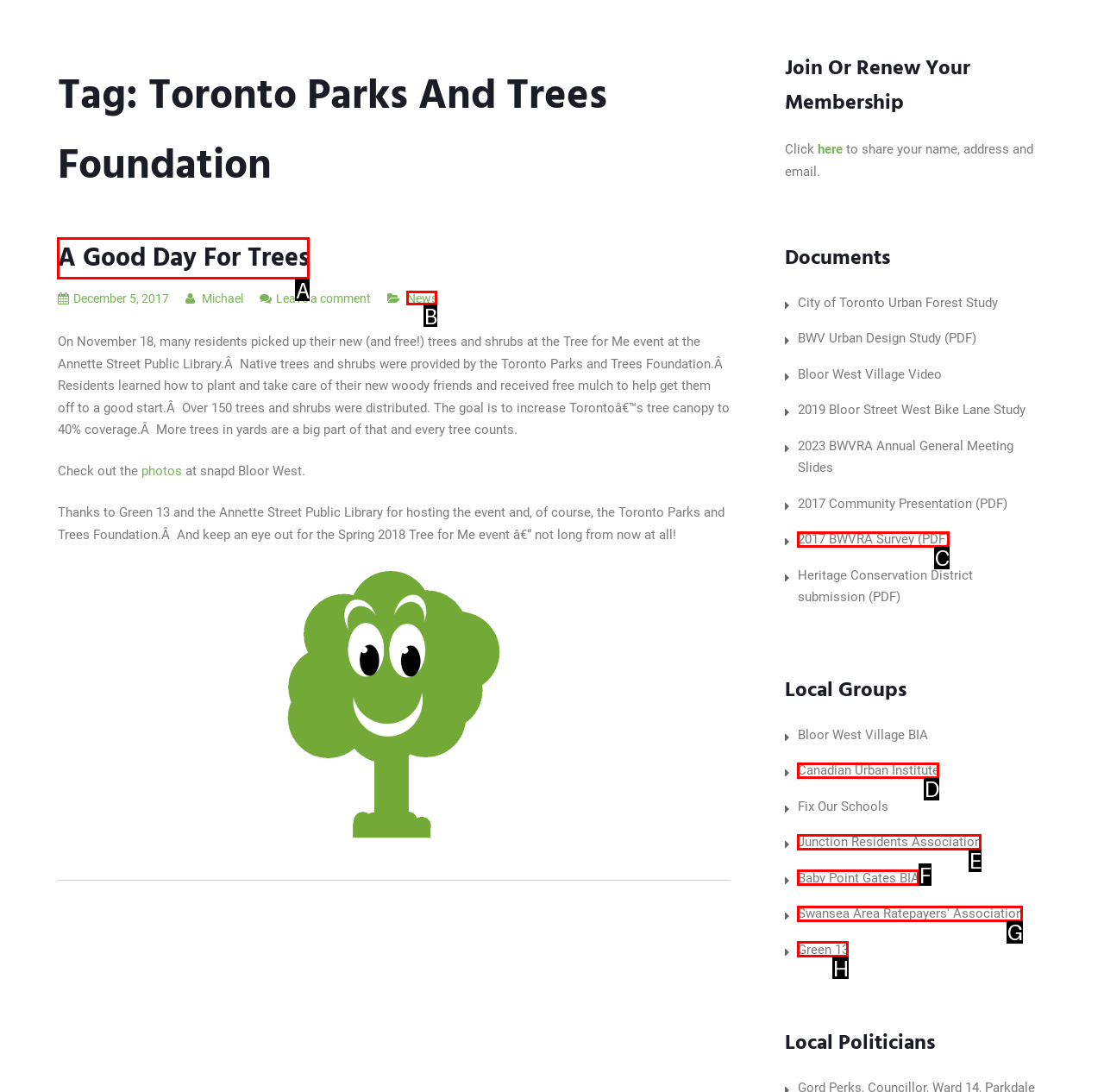Determine which option fits the element description: 2017 BWVRA Survey (PDF)
Answer with the option’s letter directly.

C